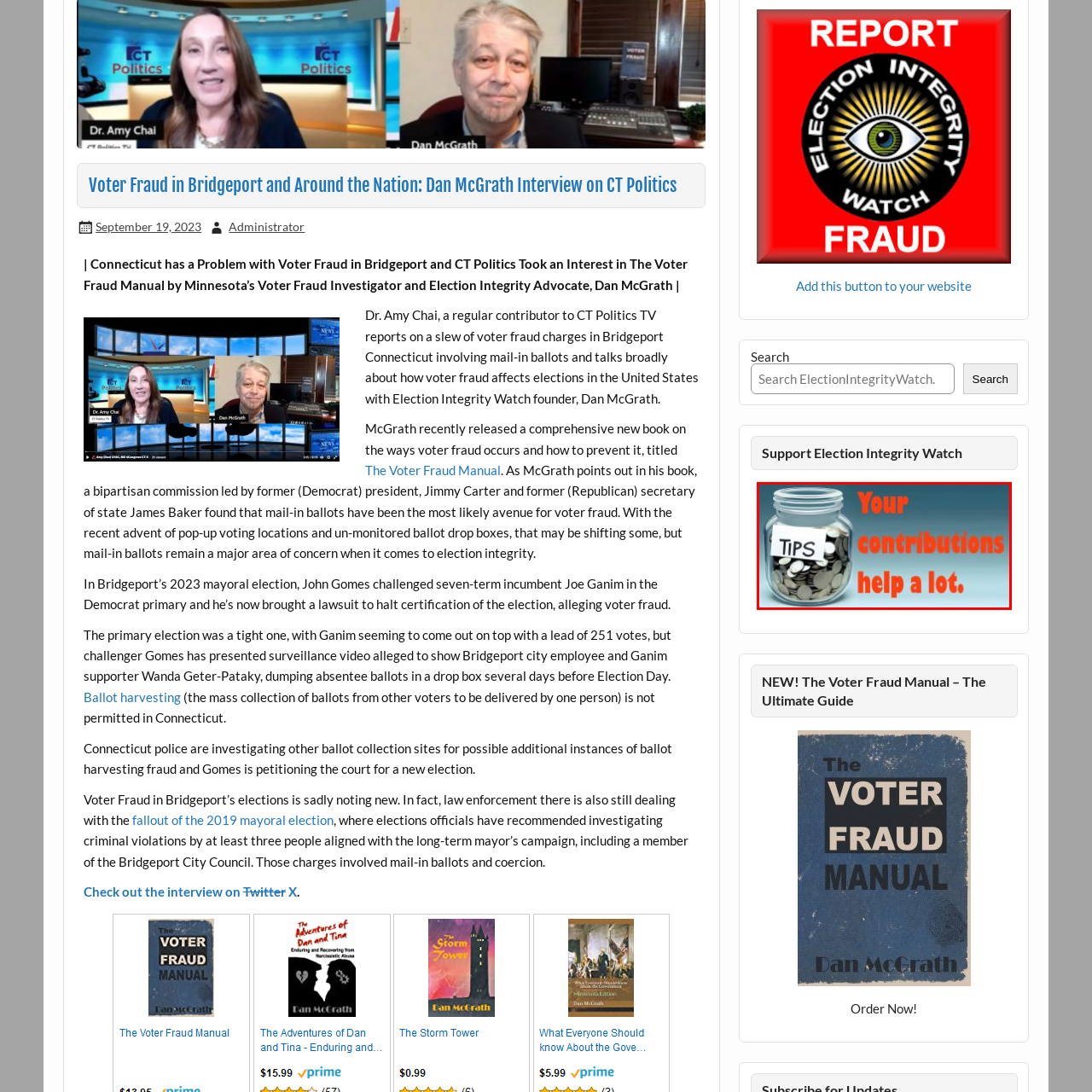What is the purpose of the jar?
Pay attention to the image within the red bounding box and answer using just one word or a concise phrase.

To gather support